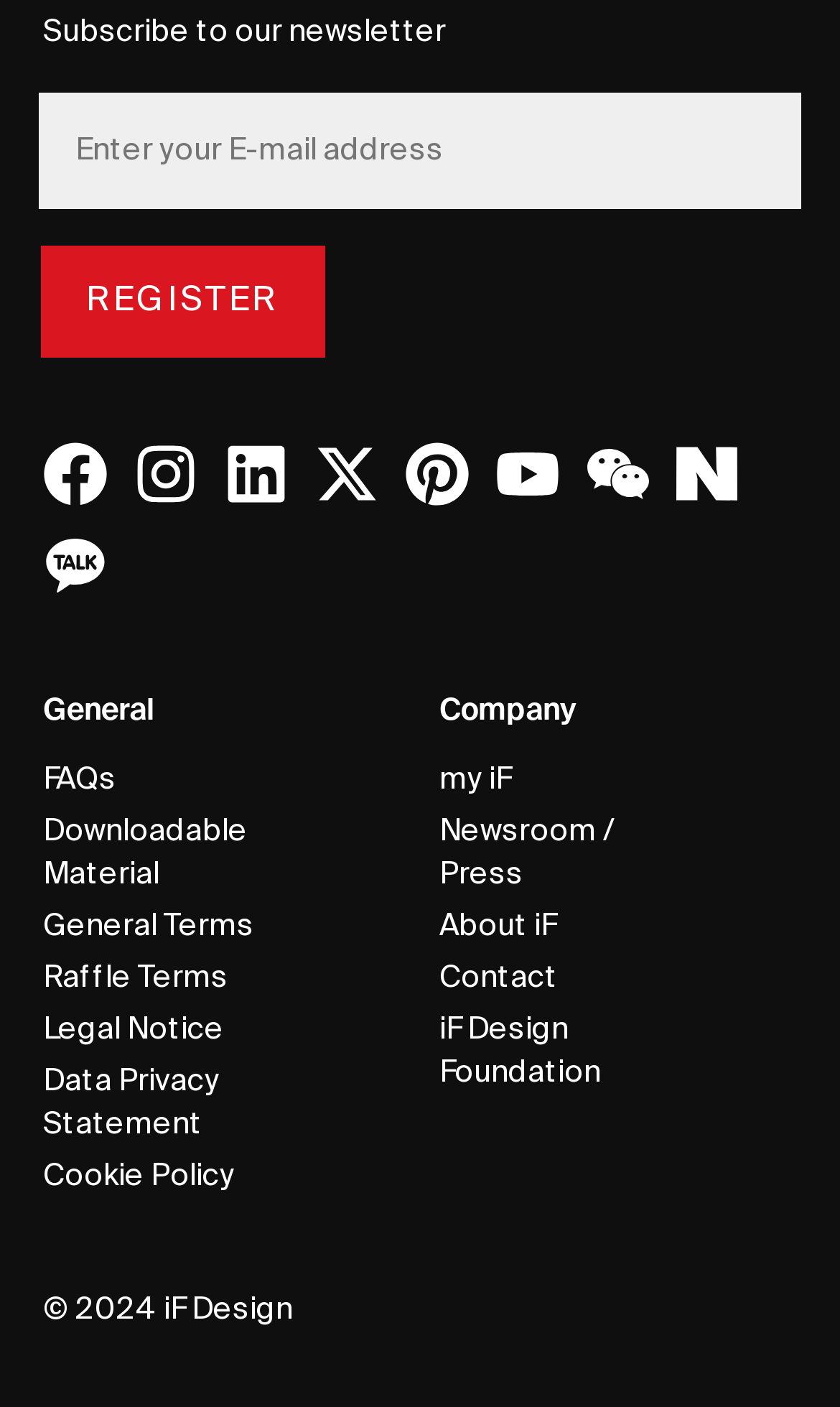Please identify the bounding box coordinates of the element's region that needs to be clicked to fulfill the following instruction: "Click on FAQs". The bounding box coordinates should consist of four float numbers between 0 and 1, i.e., [left, top, right, bottom].

[0.051, 0.536, 0.405, 0.573]